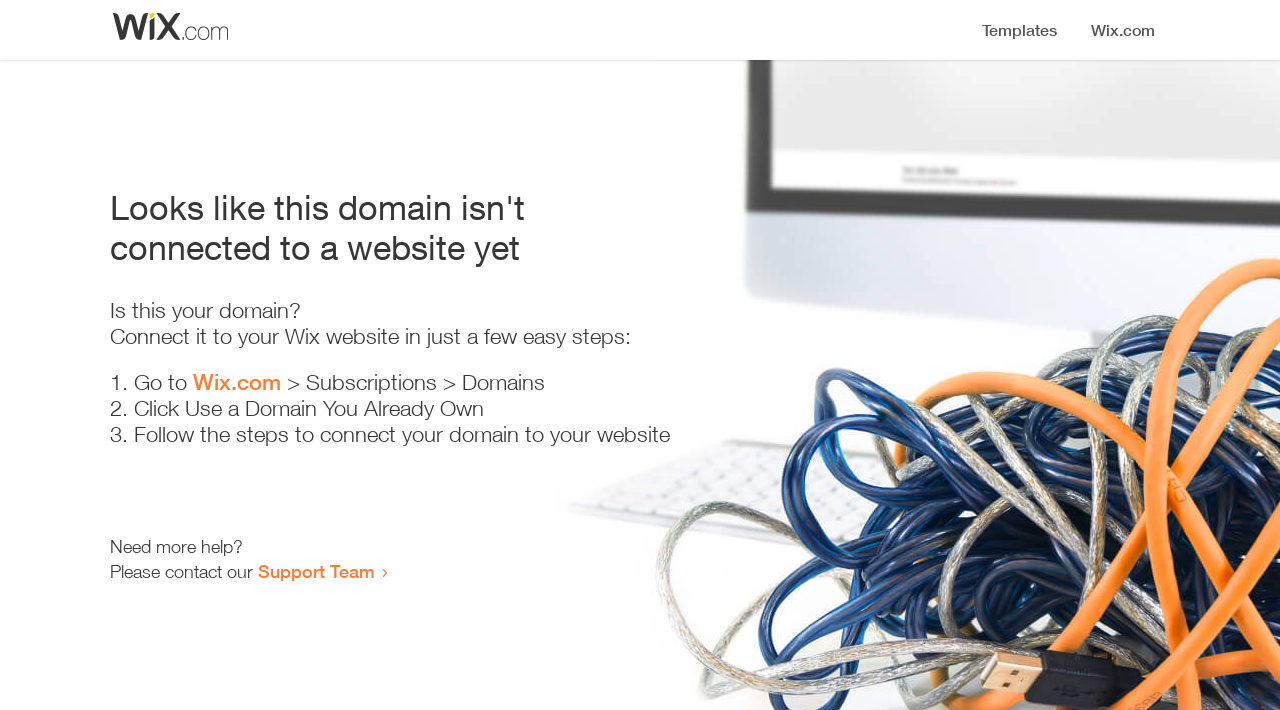What is the status of the domain?
Utilize the image to construct a detailed and well-explained answer.

Based on the heading 'Looks like this domain isn't connected to a website yet', it is clear that the domain is not connected to a website.